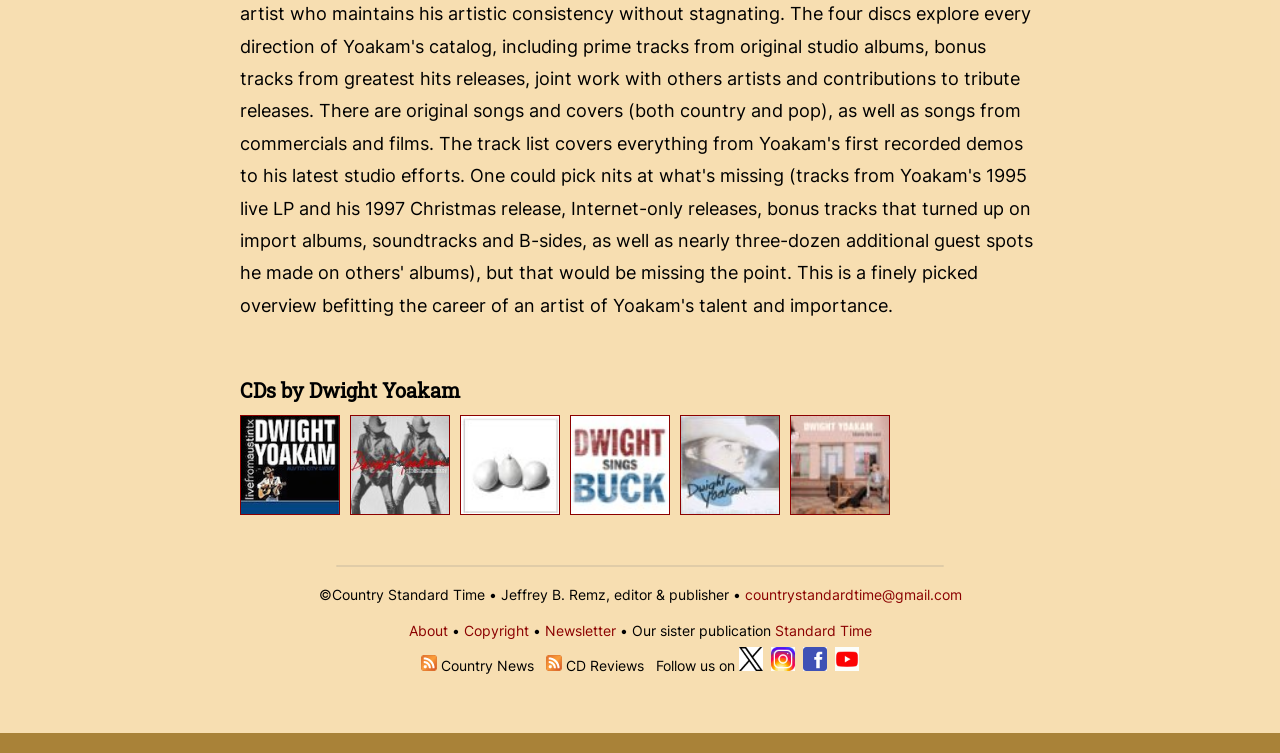Look at the image and answer the question in detail:
What is the name of the artist?

The heading at the top of the webpage reads 'CDs by Dwight Yoakam', indicating that the webpage is about the music artist Dwight Yoakam.